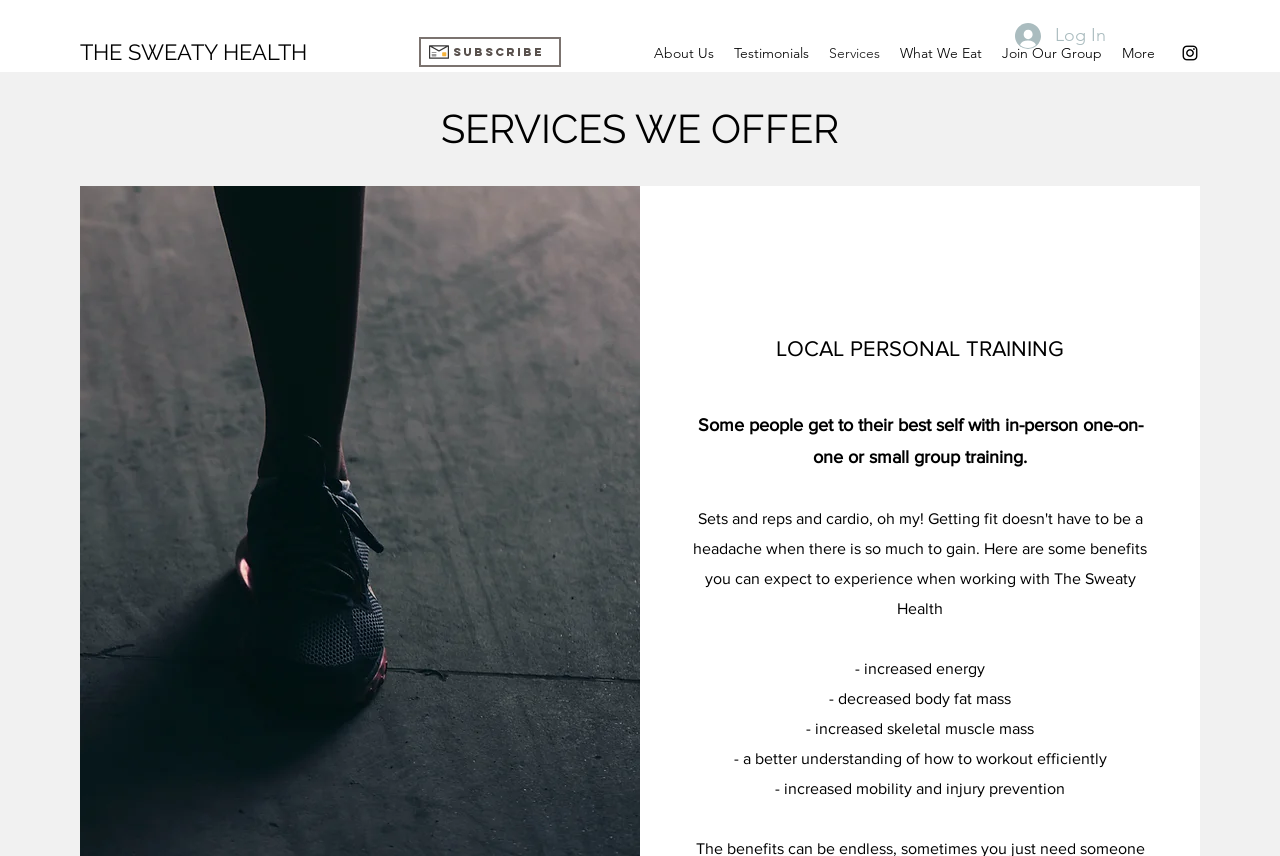What is the benefit of in-person training?
Utilize the information in the image to give a detailed answer to the question.

The webpage lists several benefits of in-person training, including 'increased energy', 'decreased body fat mass', and others. Therefore, one of the benefits of in-person training is increased energy.